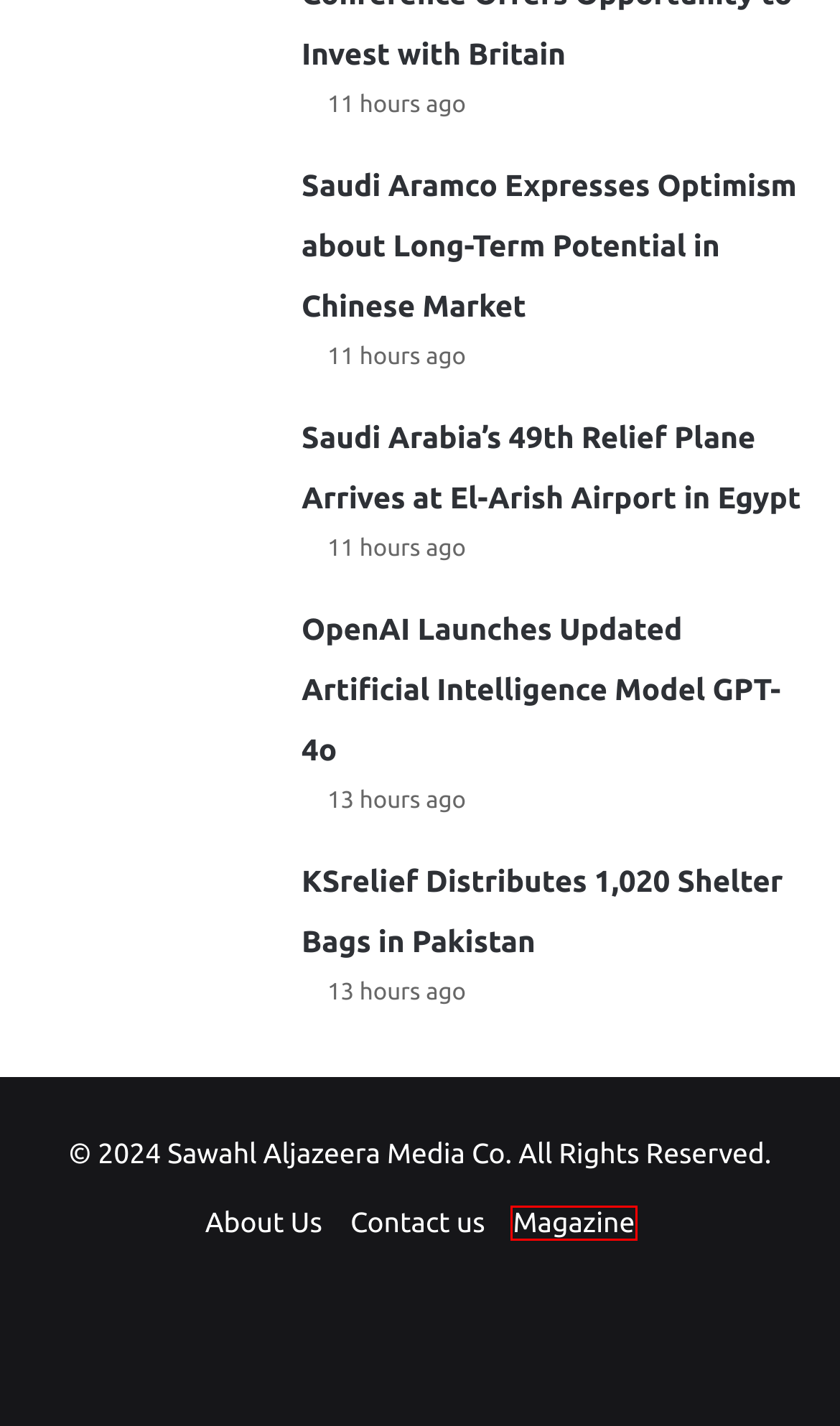Using the screenshot of a webpage with a red bounding box, pick the webpage description that most accurately represents the new webpage after the element inside the red box is clicked. Here are the candidates:
A. Magazine | Leaders
B. Saudi Food Establishment Adopts Urgent Measures after Bacterial Toxin Discovery | Leaders
C. Al-Khateeb: Great Futures Conference Offers Opportunity to Invest with Britain | Leaders
D. Sports Boulevard Riyadh Plays Vital Part in Saudi Vision 2030 | Leaders
E. Kristalina Georgieva Archives | Leaders
F. Saudi Aramco Expresses Optimism about Long-Term Potential in Chinese Market | Leaders
G. Oxford Business Issues Report on Saudi Economic Development | Leaders
H. OpenAI Launches Updated Artificial Intelligence Model GPT-4o | Leaders

A